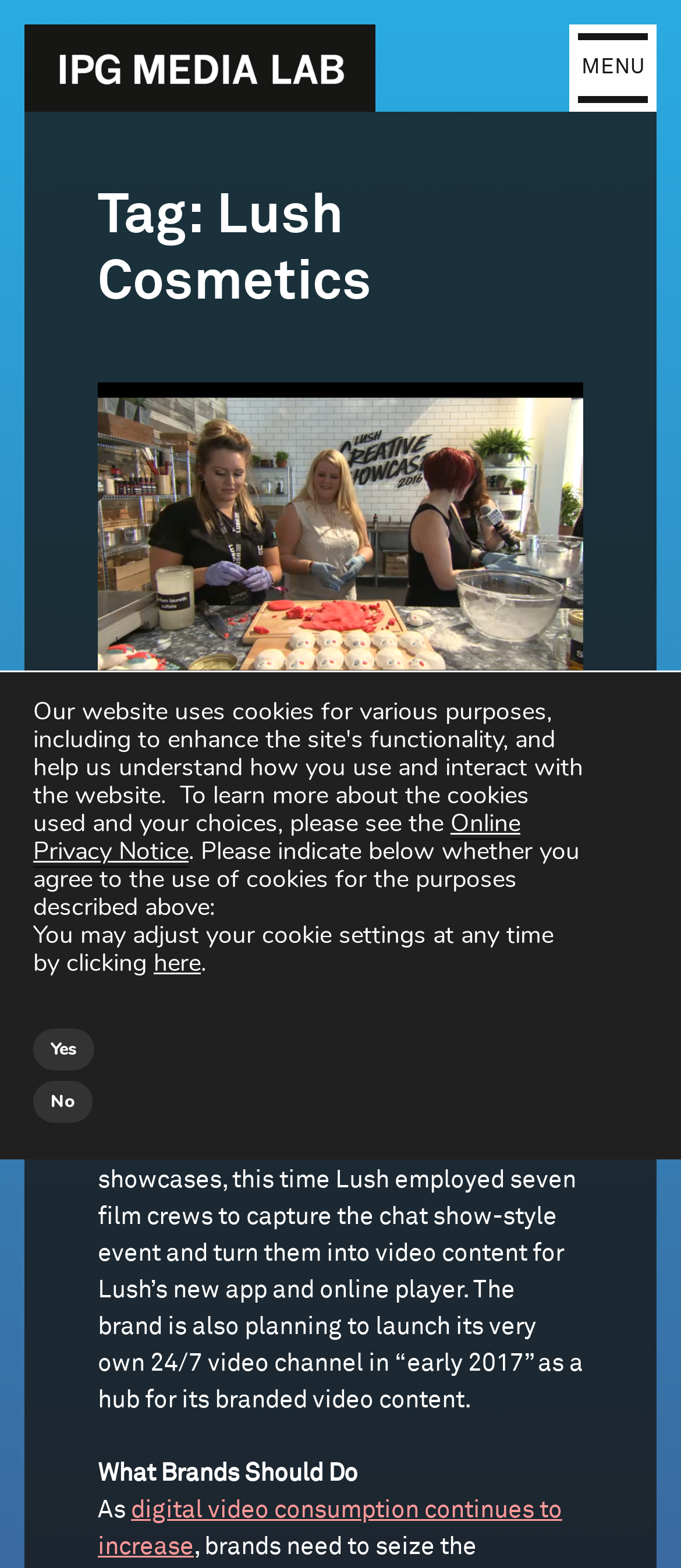Locate the bounding box coordinates of the element to click to perform the following action: 'Read about things you should know before buying Instagram followers'. The coordinates should be given as four float values between 0 and 1, in the form of [left, top, right, bottom].

None